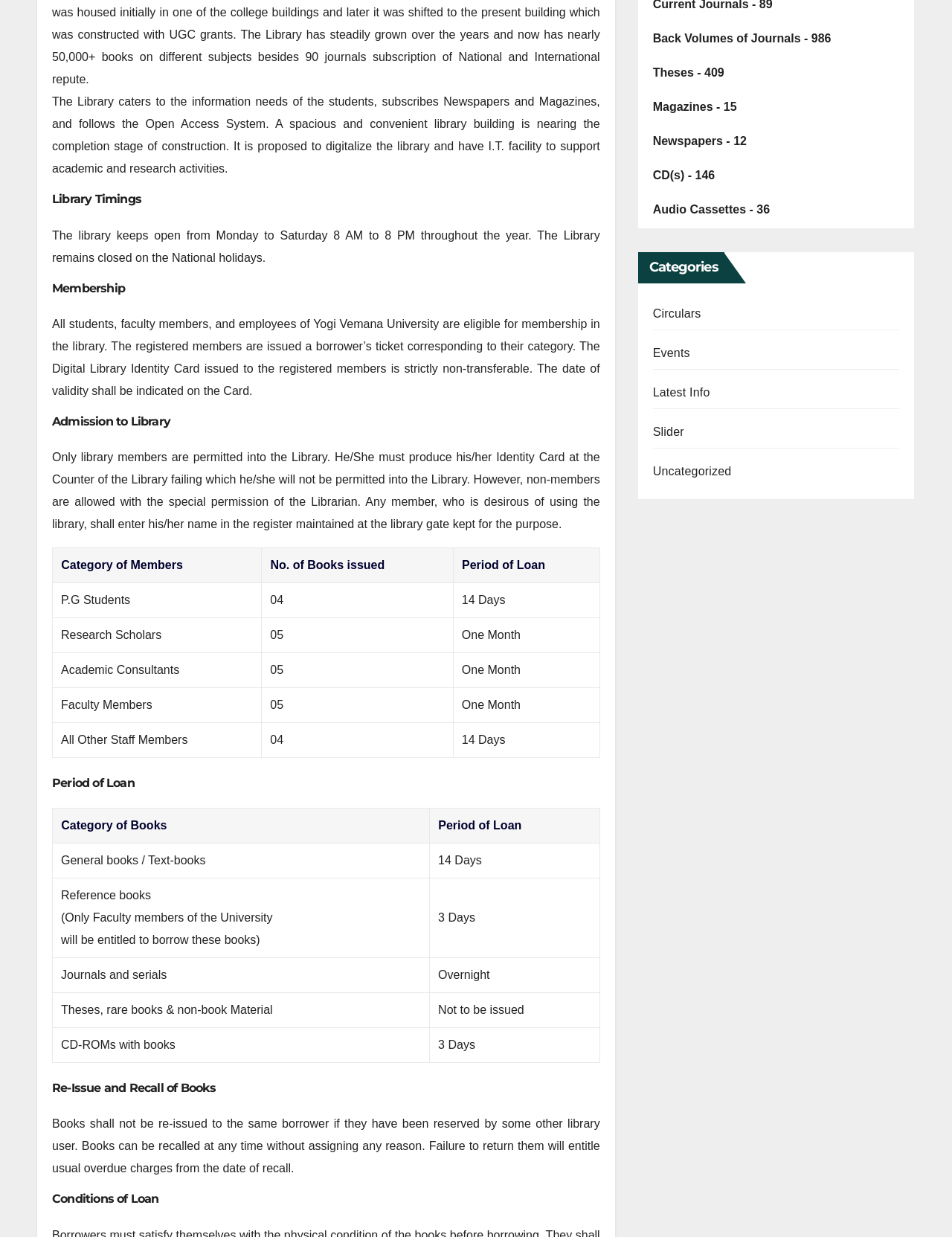Locate the bounding box of the UI element described by: "Latest Info" in the given webpage screenshot.

[0.686, 0.312, 0.746, 0.322]